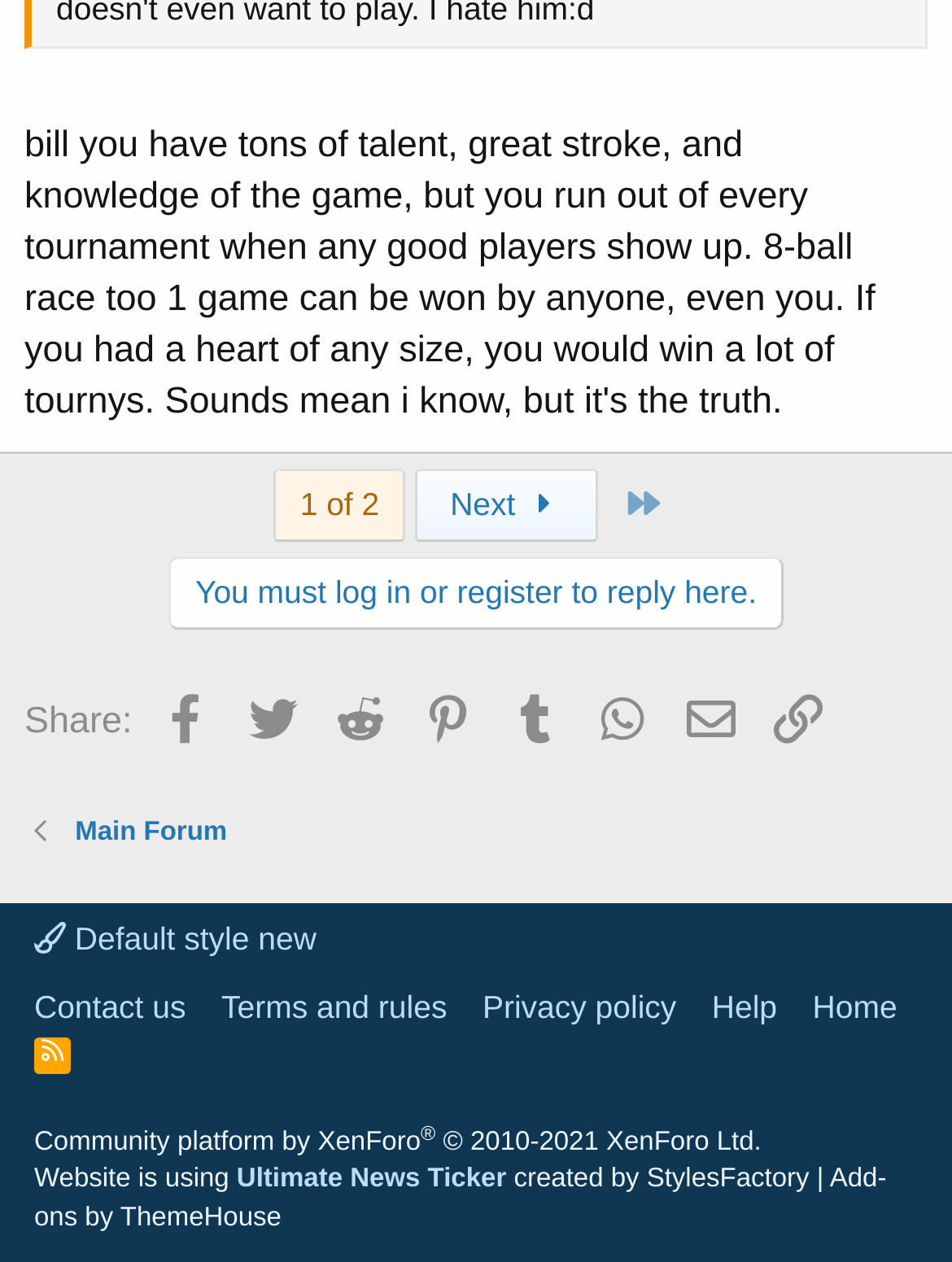Respond to the question below with a concise word or phrase:
How many social media platforms can you share content to?

7